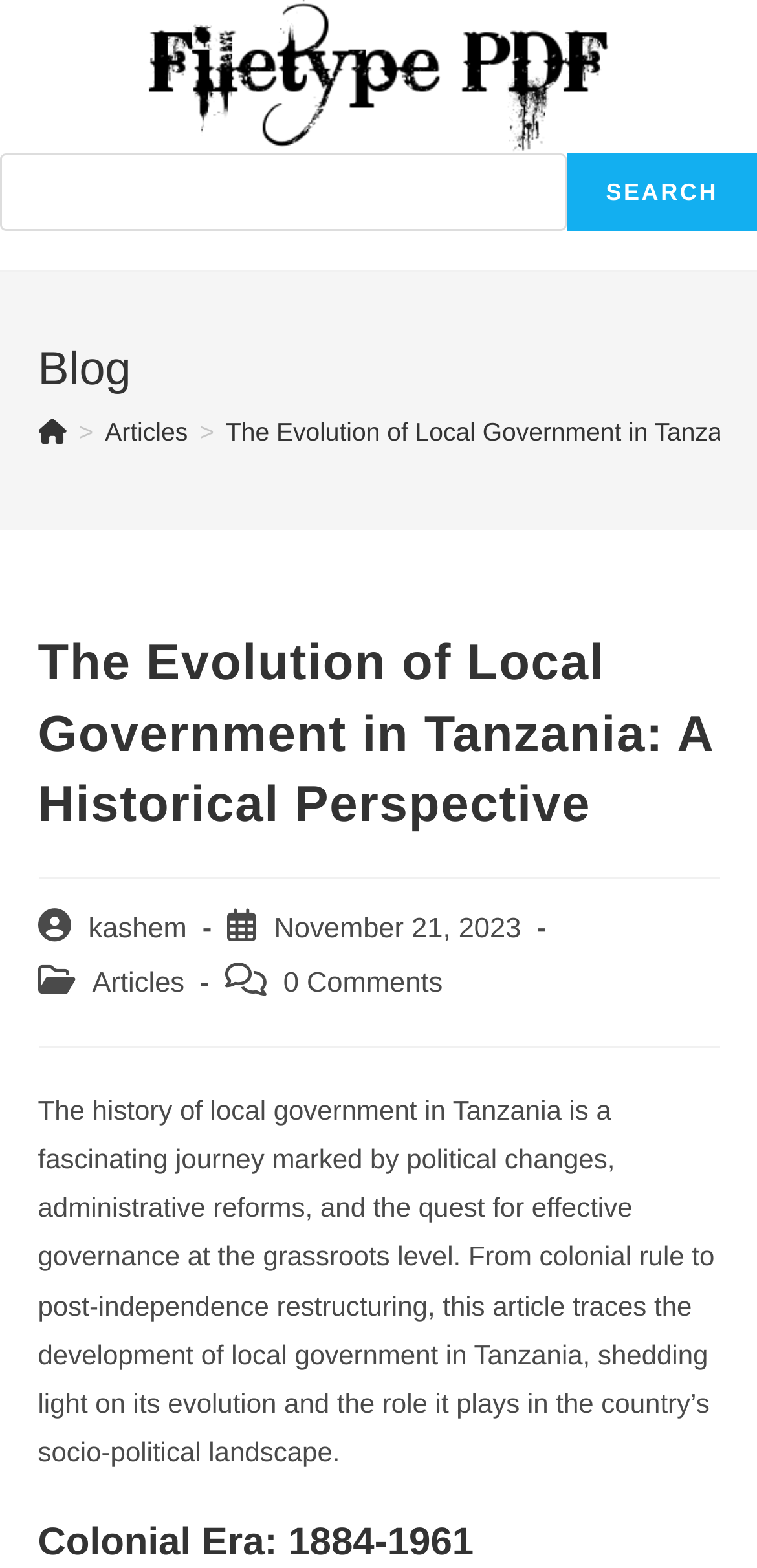How many comments does this article have?
Answer with a single word or phrase, using the screenshot for reference.

0 Comments